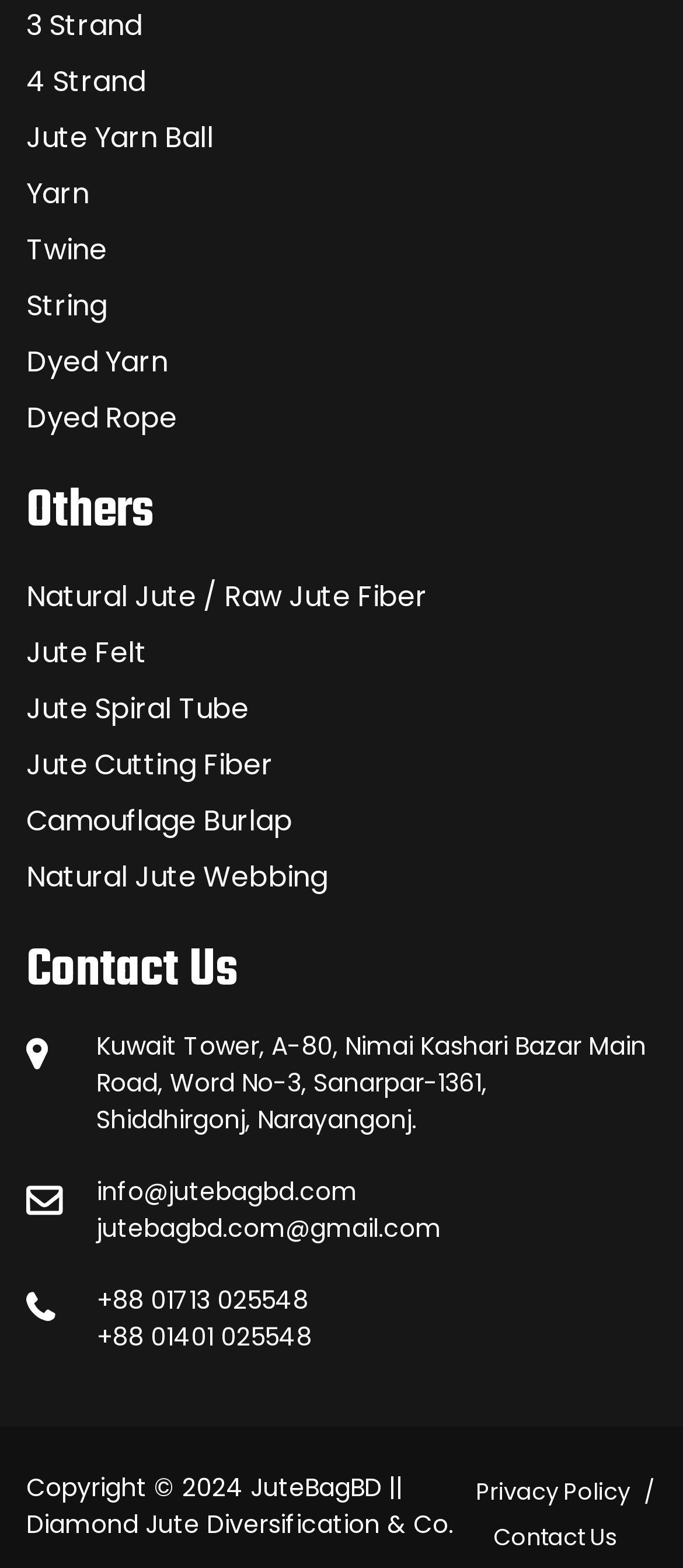Indicate the bounding box coordinates of the element that needs to be clicked to satisfy the following instruction: "read the article 'A burger I can get in my mouth'". The coordinates should be four float numbers between 0 and 1, i.e., [left, top, right, bottom].

None